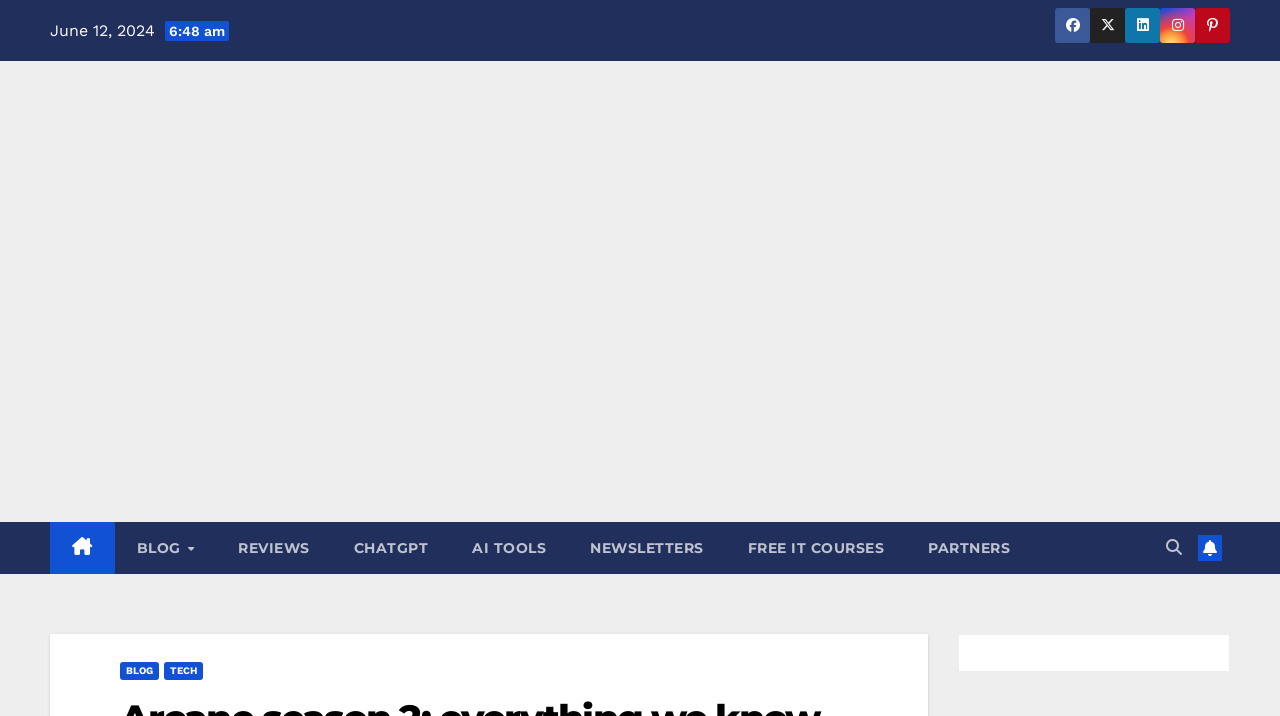Determine the bounding box for the UI element described here: "Partners".

[0.708, 0.728, 0.806, 0.801]